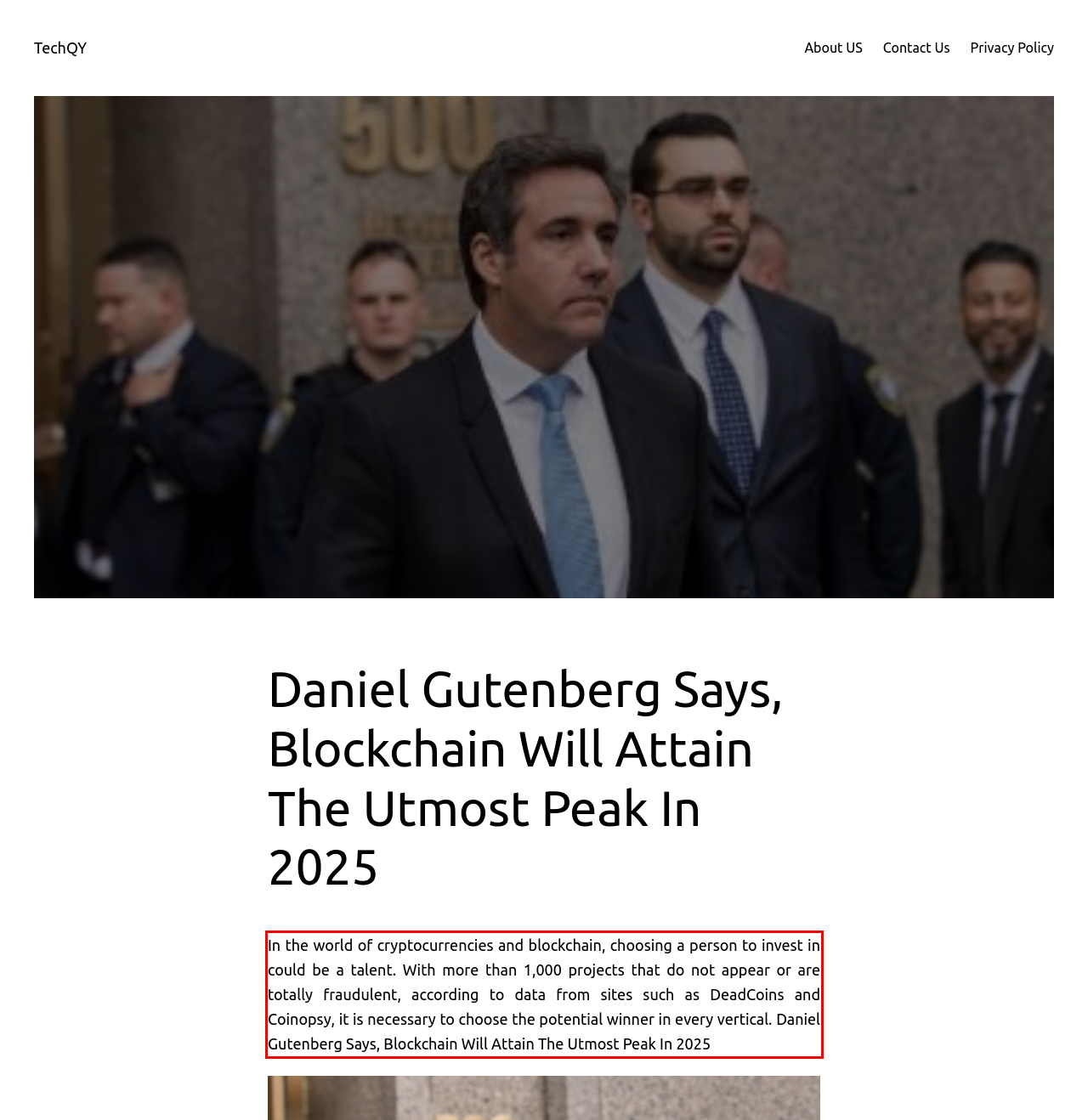You are given a screenshot with a red rectangle. Identify and extract the text within this red bounding box using OCR.

In the world of cryptocurrencies and blockchain, choosing a person to invest in could be a talent. With more than 1,000 projects that do not appear or are totally fraudulent, according to data from sites such as DeadCoins and Coinopsy, it is necessary to choose the potential winner in every vertical. Daniel Gutenberg Says, Blockchain Will Attain The Utmost Peak In 2025